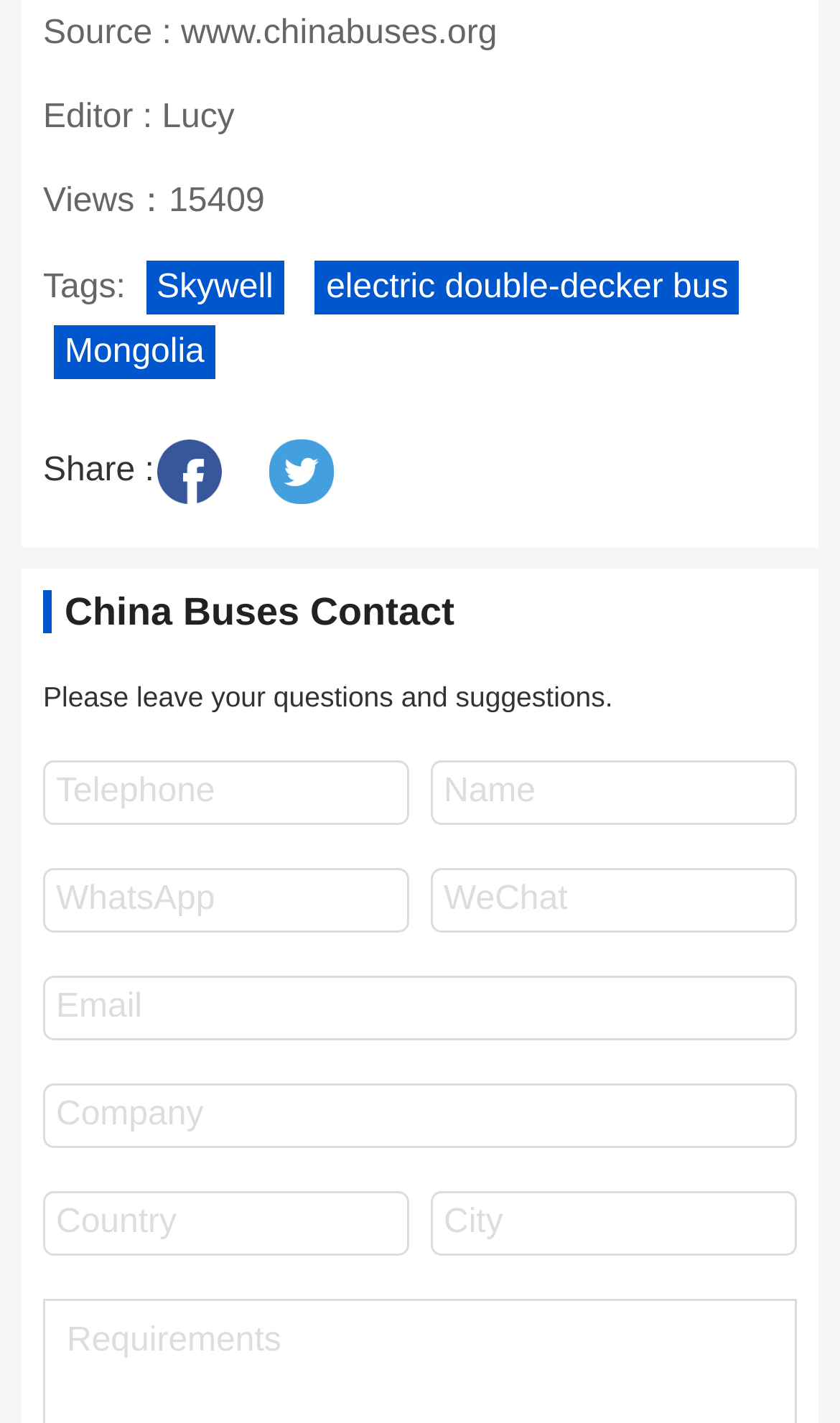What is the source of the article? Refer to the image and provide a one-word or short phrase answer.

www.chinabuses.org